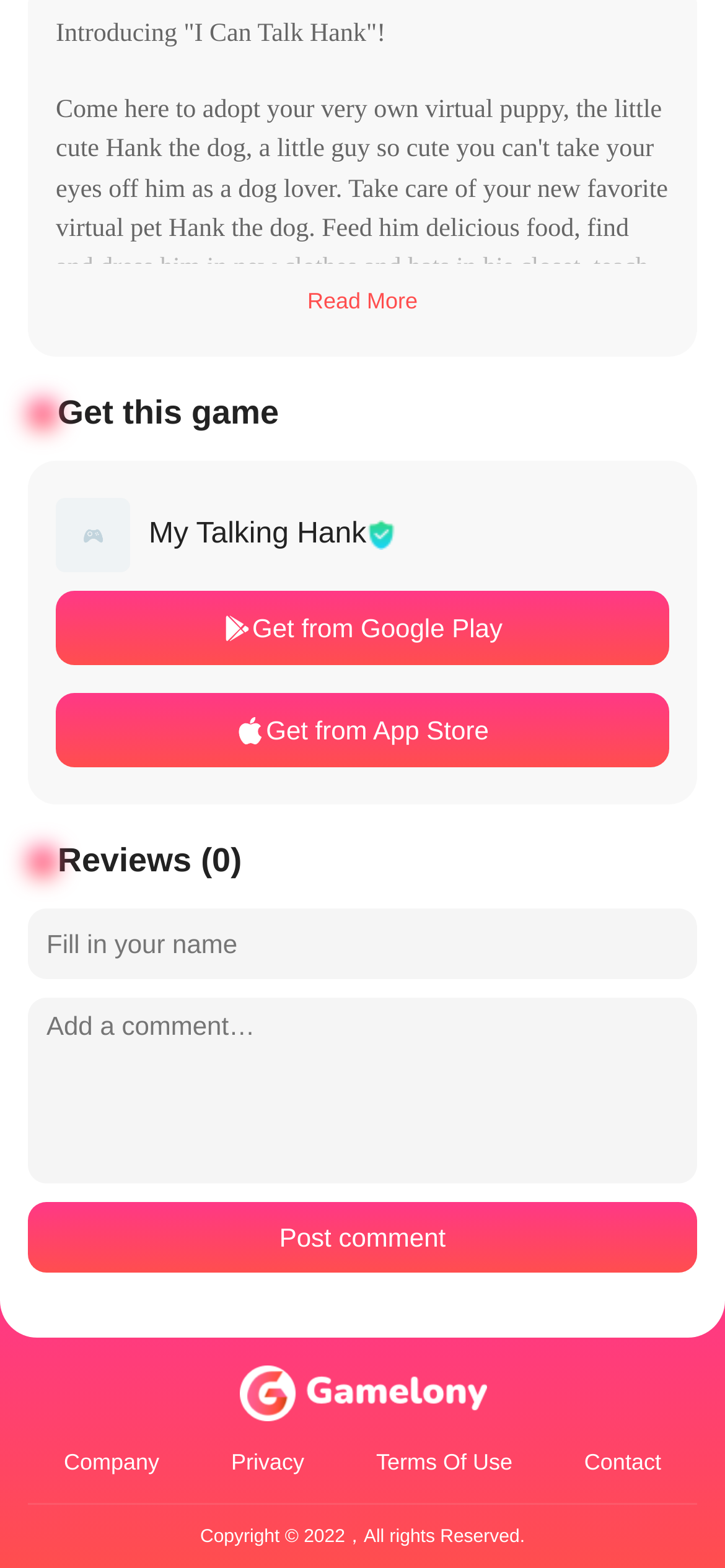Could you provide the bounding box coordinates for the portion of the screen to click to complete this instruction: "Get this game"?

[0.038, 0.252, 0.385, 0.277]